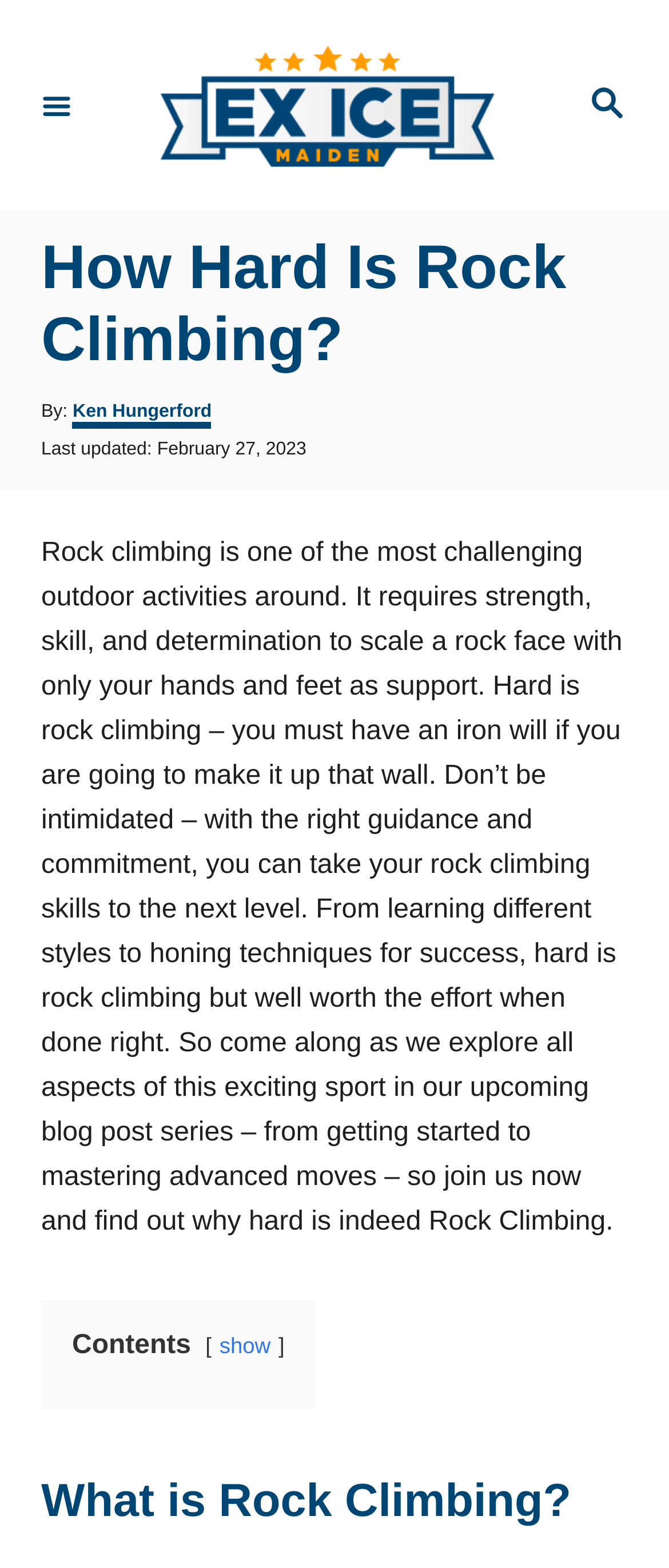Please determine the headline of the webpage and provide its content.

How Hard Is Rock Climbing?